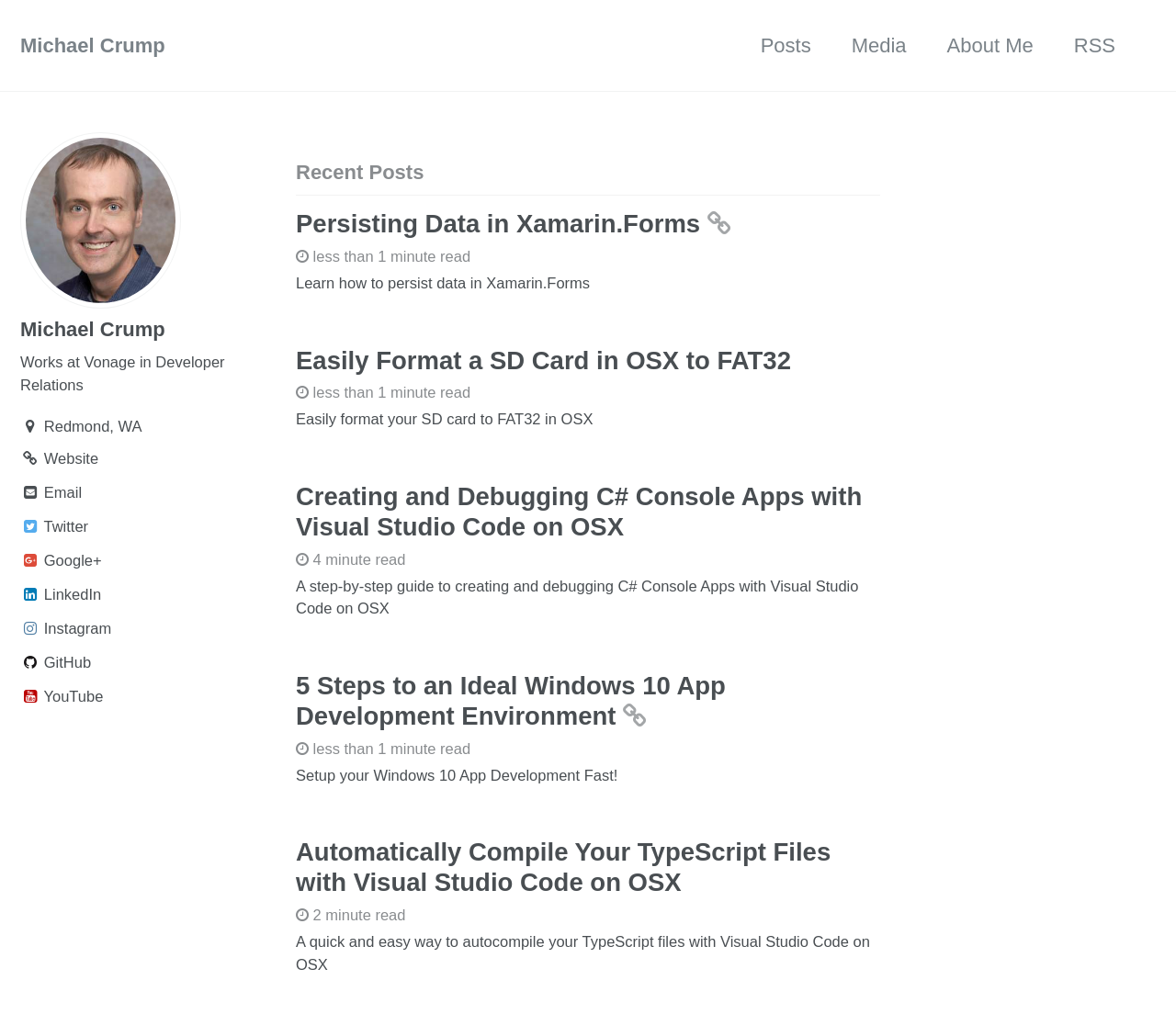Determine the bounding box coordinates for the region that must be clicked to execute the following instruction: "Check Michael Crump's Twitter profile".

[0.017, 0.506, 0.234, 0.532]